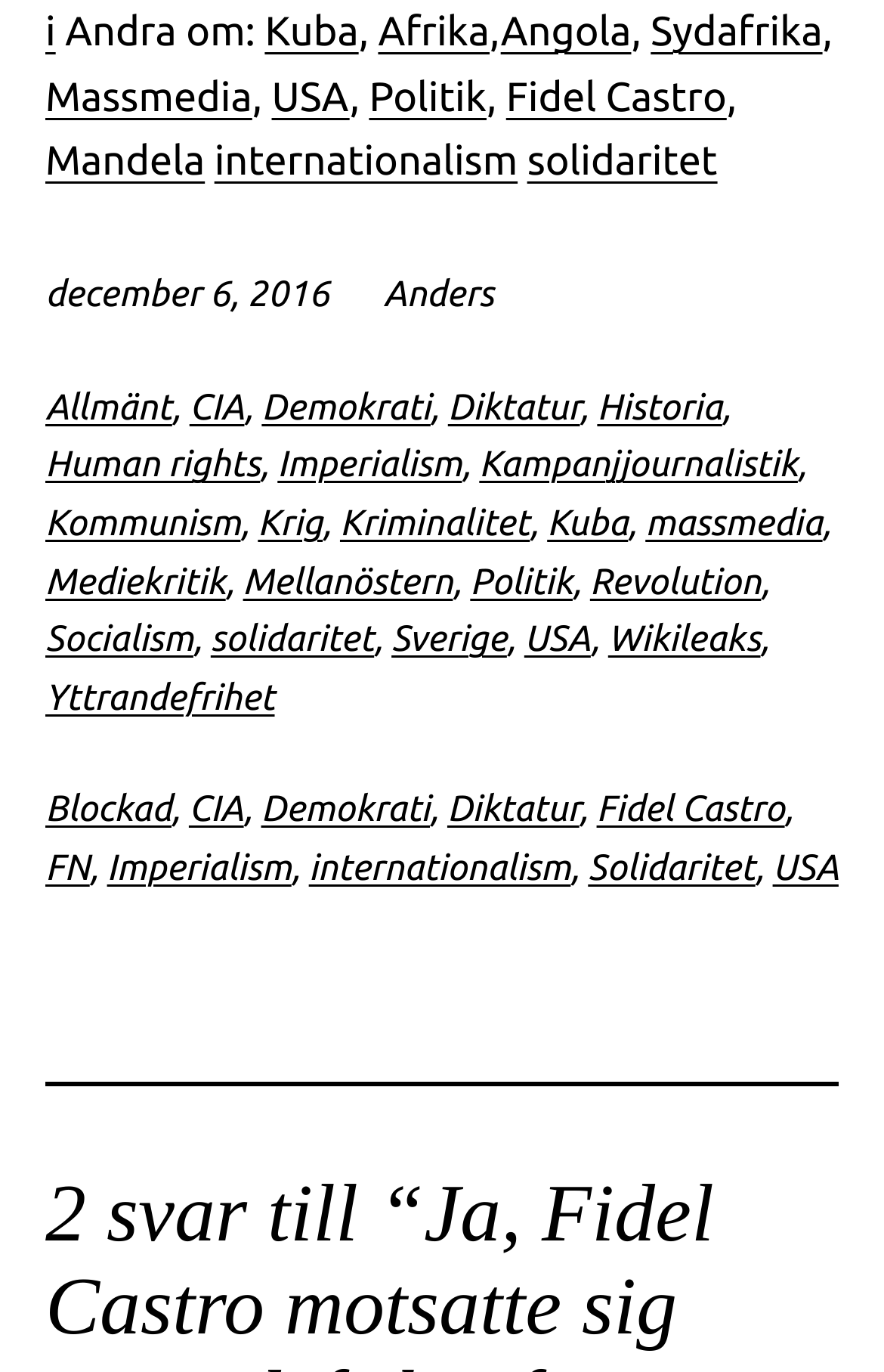Identify the bounding box coordinates of the section to be clicked to complete the task described by the following instruction: "Explore the topic of Solidaritet". The coordinates should be four float numbers between 0 and 1, formatted as [left, top, right, bottom].

[0.596, 0.102, 0.812, 0.135]